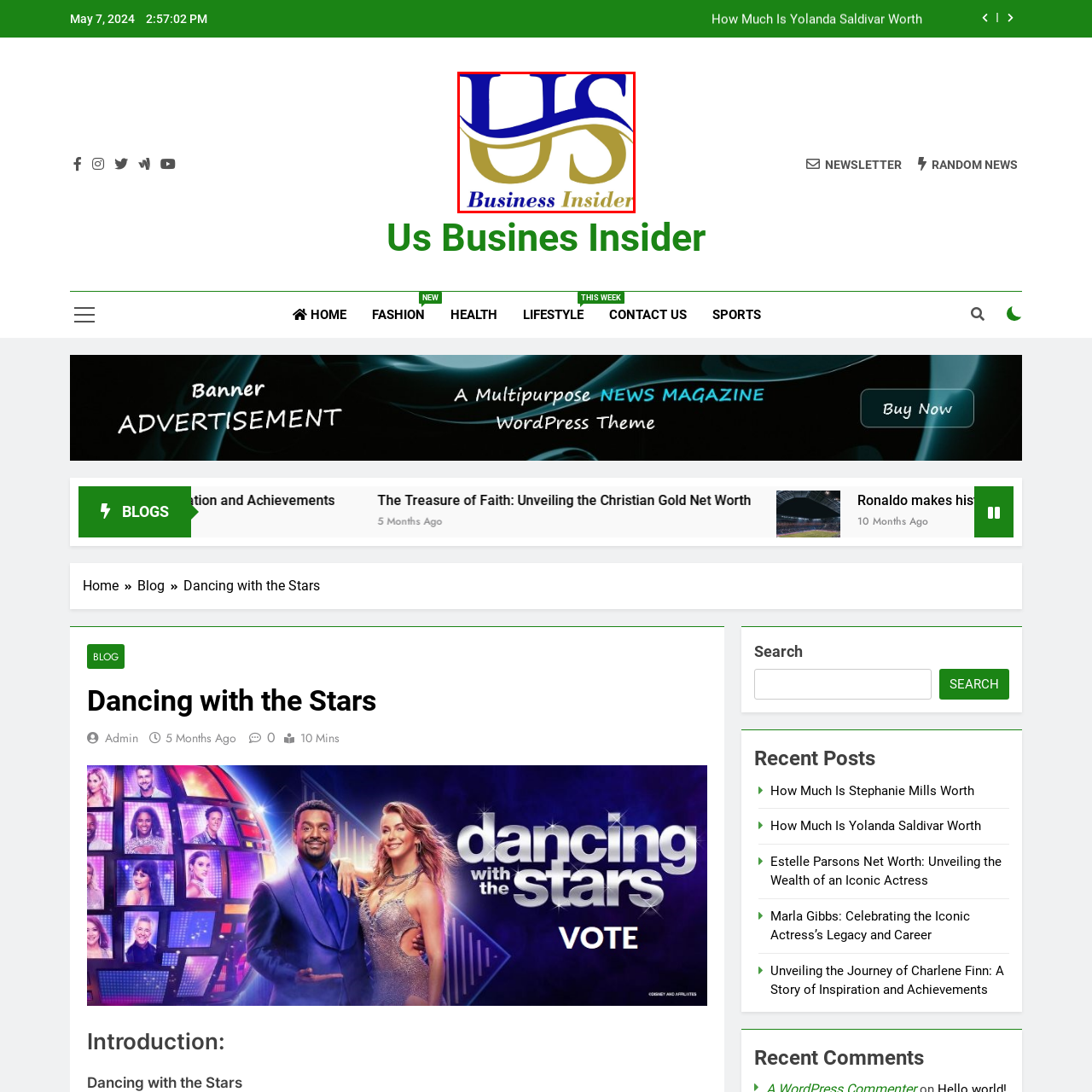What typeface is used for 'Business Insider'?
Examine the area marked by the red bounding box and respond with a one-word or short phrase answer.

Elegant typeface